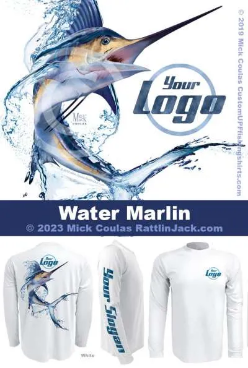Who created the artwork?
Give a detailed response to the question by analyzing the screenshot.

The copyright information below the marlin mentions the artwork's creation by Mick Coulas, indicating that he is the creator of the design.